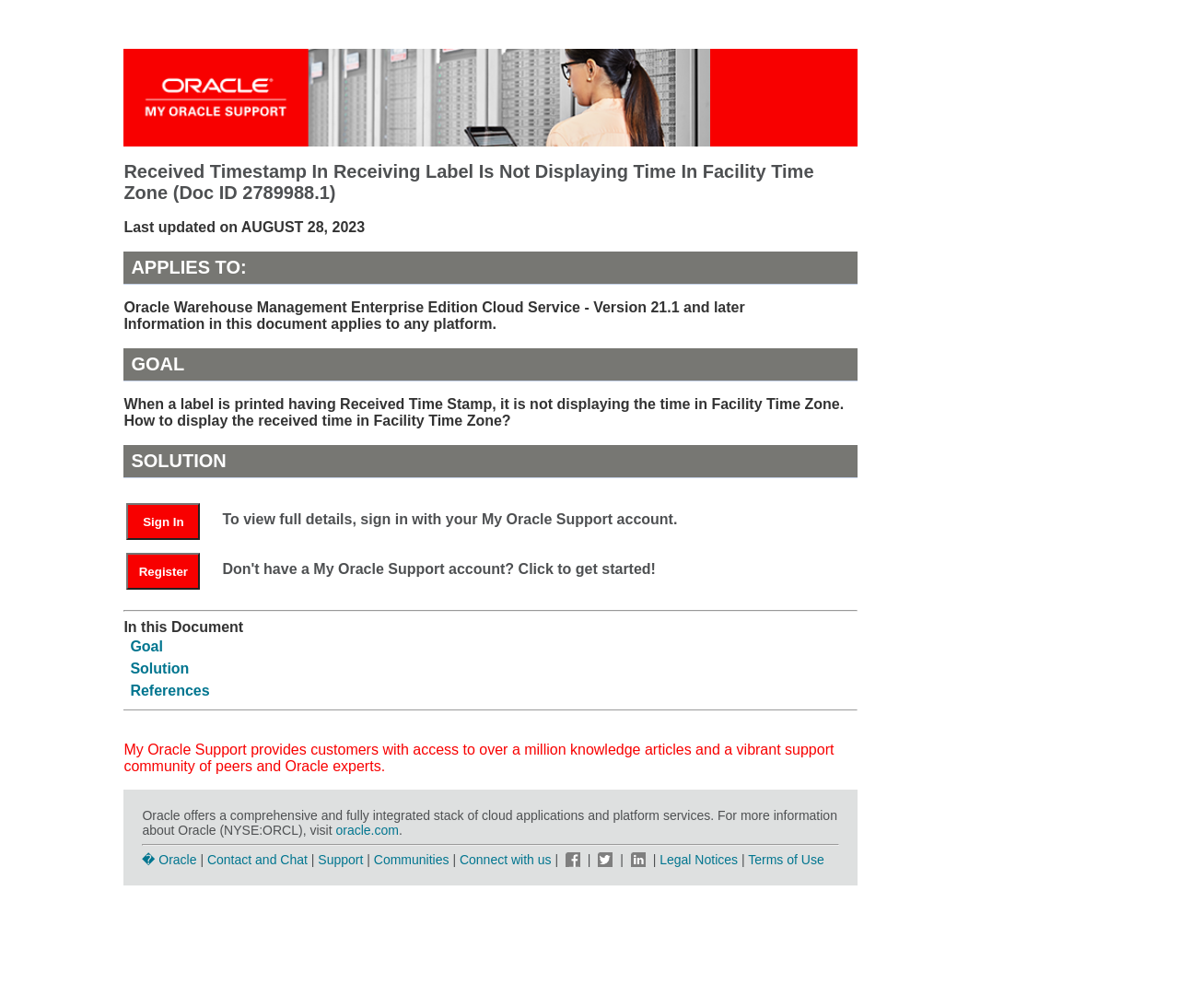Identify the main heading of the webpage and provide its text content.

Received Timestamp In Receiving Label Is Not Displaying Time In Facility Time Zone (Doc ID 2789988.1)